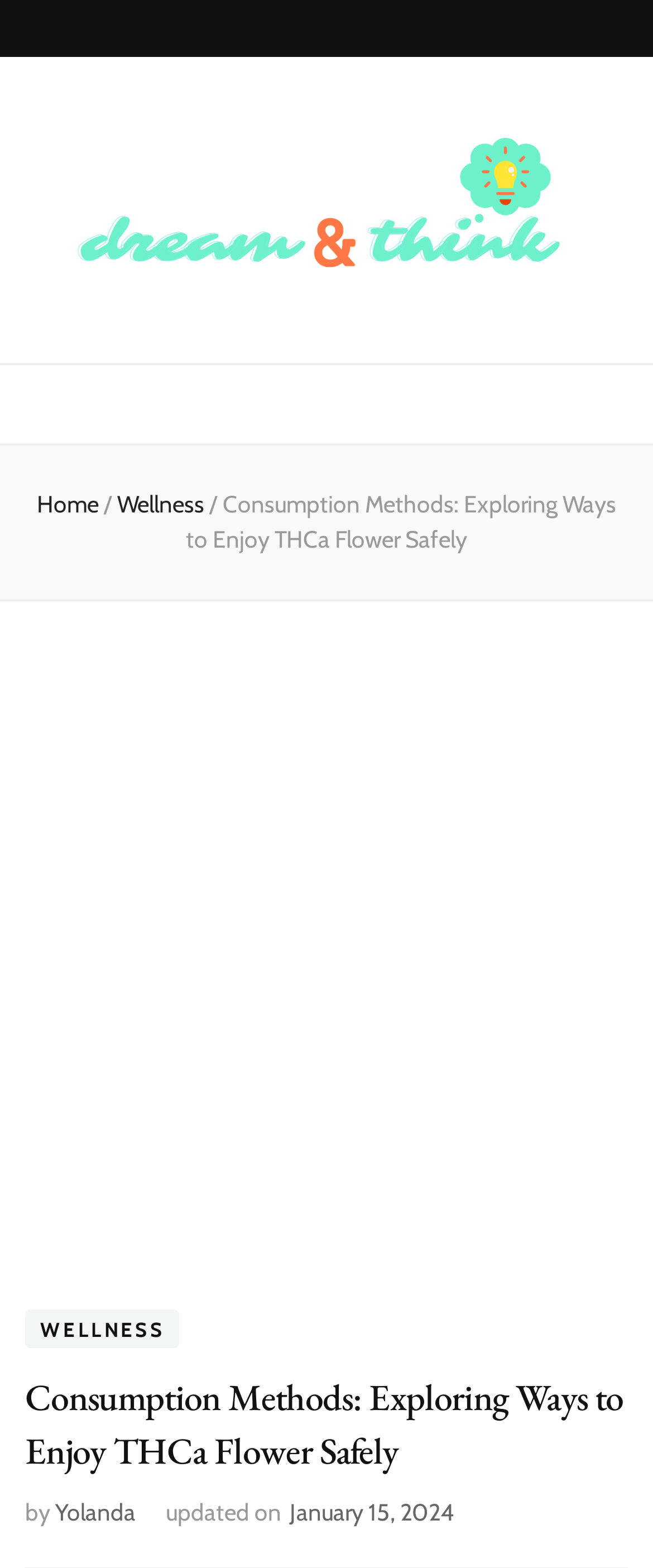When was the article updated?
Please provide a comprehensive answer based on the information in the image.

I determined the update date of the article by looking at the link 'January 15, 2024' which is located below the main heading of the webpage, next to the text 'updated on'.